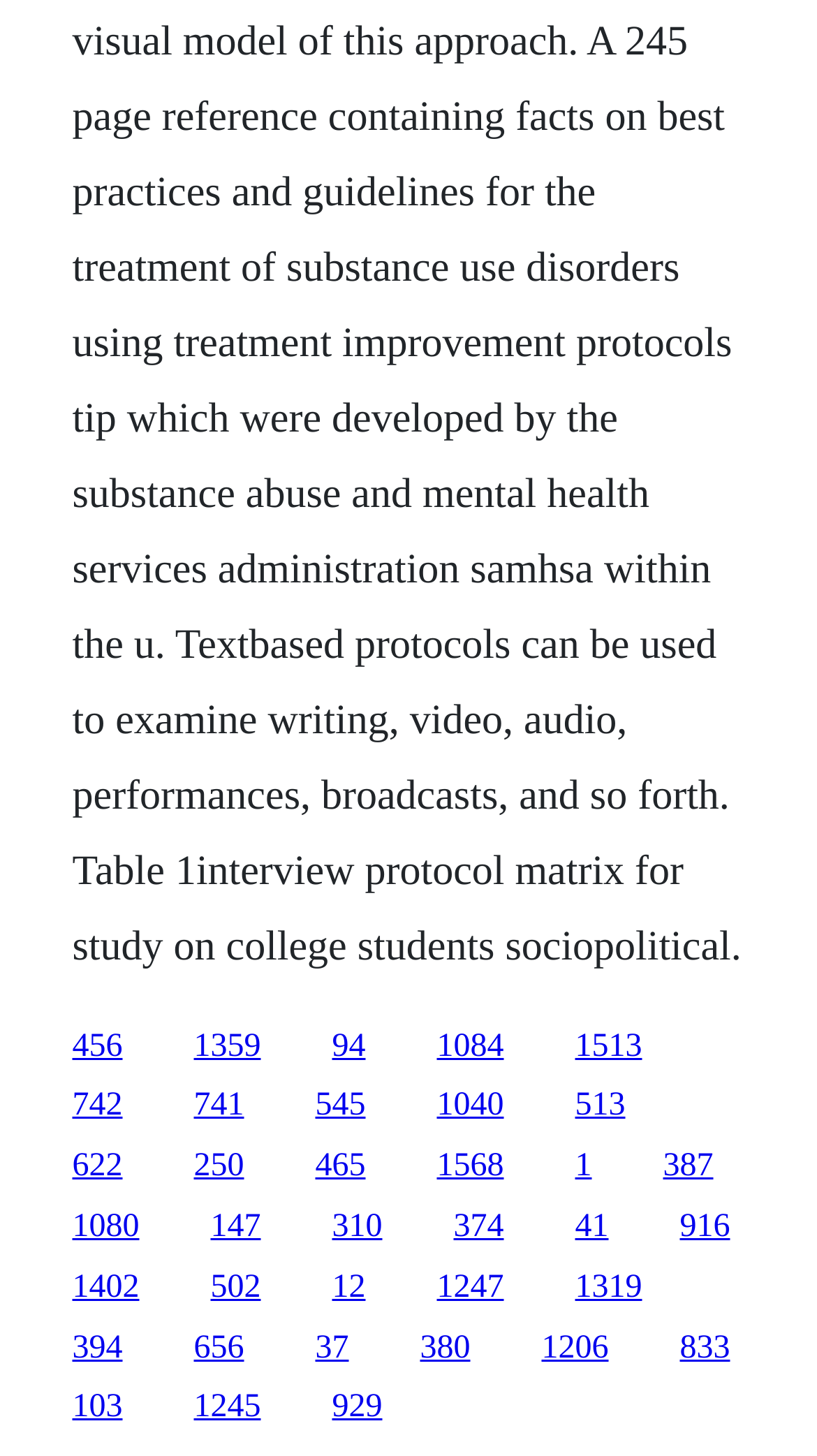Find the bounding box coordinates for the HTML element described as: "250". The coordinates should consist of four float values between 0 and 1, i.e., [left, top, right, bottom].

[0.237, 0.789, 0.299, 0.813]